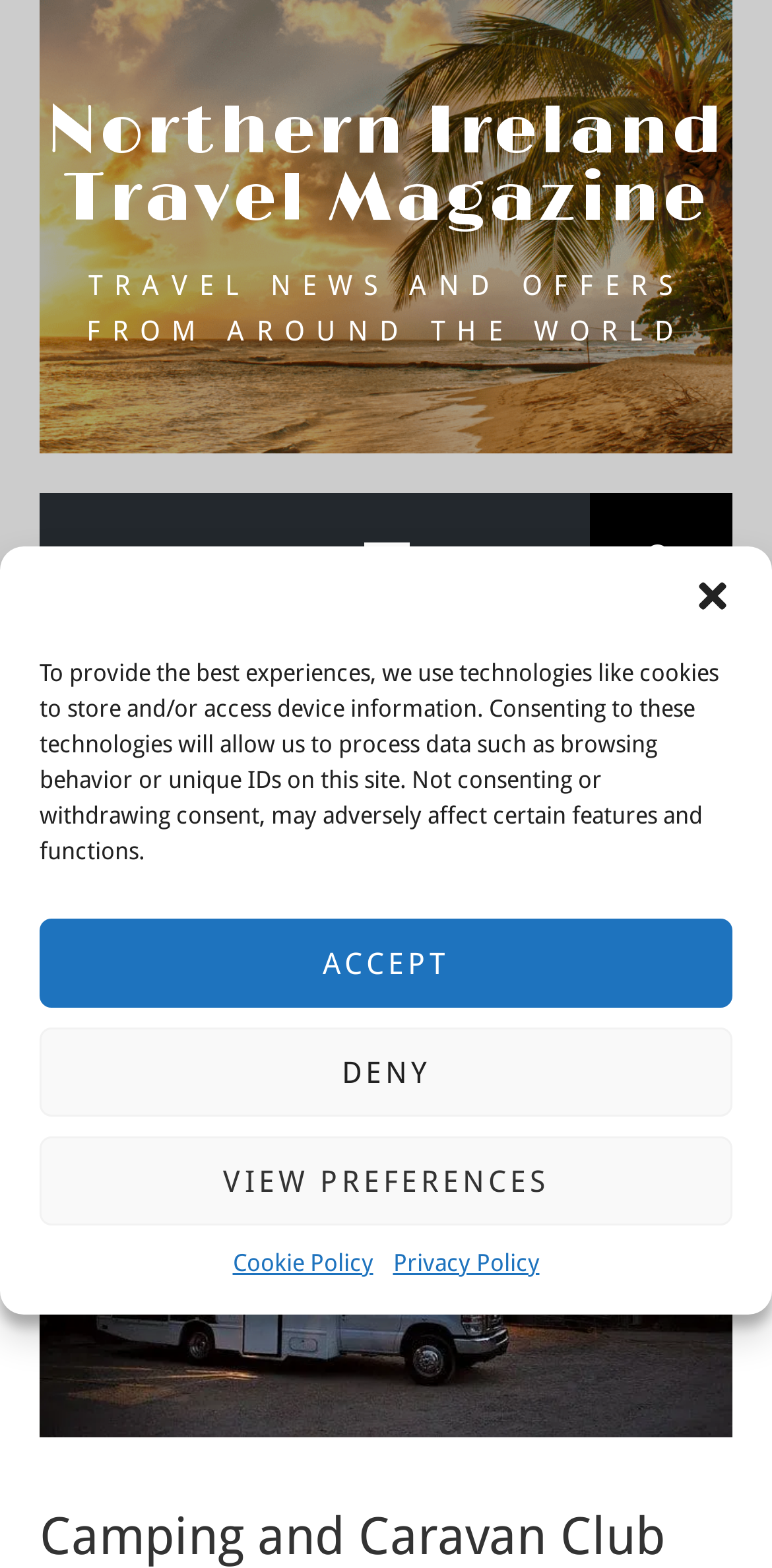Offer a thorough description of the webpage.

The webpage appears to be an article from Northern Ireland Travel Magazine, with a focus on travel news and offers. At the top of the page, there is a prominent dialog box for managing cookie consent, which takes up most of the width of the page. This dialog box contains a message explaining the use of cookies and technologies to store and access device information, along with buttons to accept, deny, or view preferences. Below the dialog box, there are links to the Cookie Policy and Privacy Policy.

Above the main content, there is a link to the Northern Ireland Travel Magazine, followed by a header that reads "TRAVEL NEWS AND OFFERS FROM AROUND THE WORLD". To the right of the header, there is a social media icon and a primary menu control.

The main content of the page is an article with the title "Camping and Caravan Club destroy holiday plans for thousands", which is also a link. This article is situated below the header and primary menu. Above the article title, there is a breadcrumbs navigation menu with links to "HOME" and "TRAVEL EXTRAS".

Overall, the webpage has a clear structure, with a prominent dialog box at the top, followed by the main content and navigation menus.